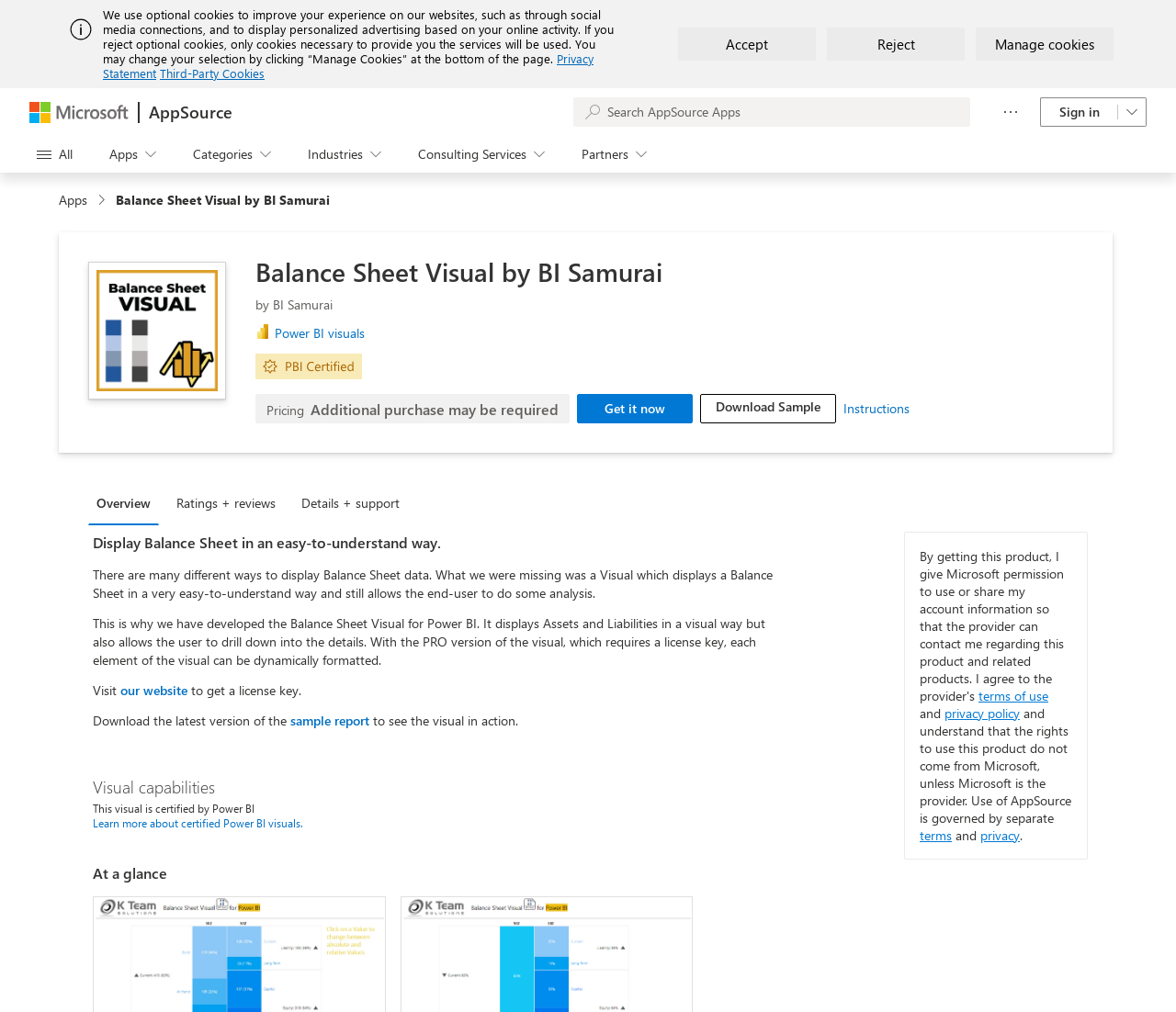Using the given element description, provide the bounding box coordinates (top-left x, top-left y, bottom-right x, bottom-right y) for the corresponding UI element in the screenshot: our website

[0.102, 0.673, 0.159, 0.691]